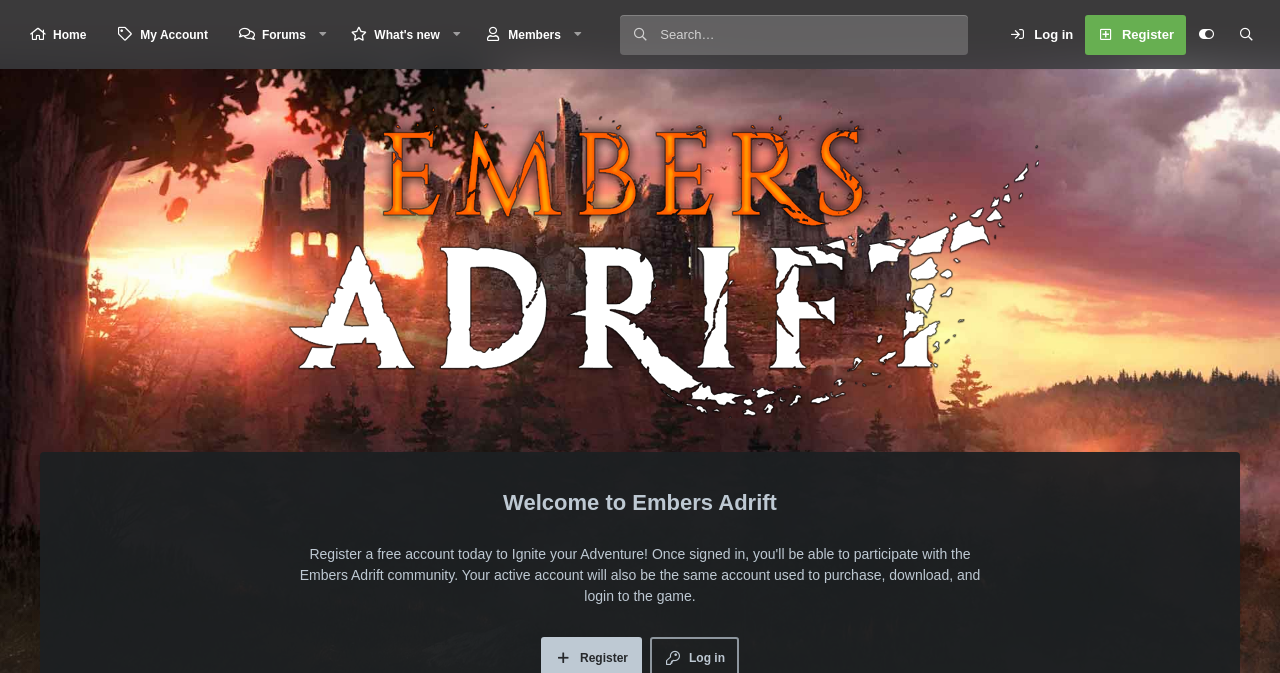Please determine the bounding box coordinates of the area that needs to be clicked to complete this task: 'Change language to EN'. The coordinates must be four float numbers between 0 and 1, formatted as [left, top, right, bottom].

None